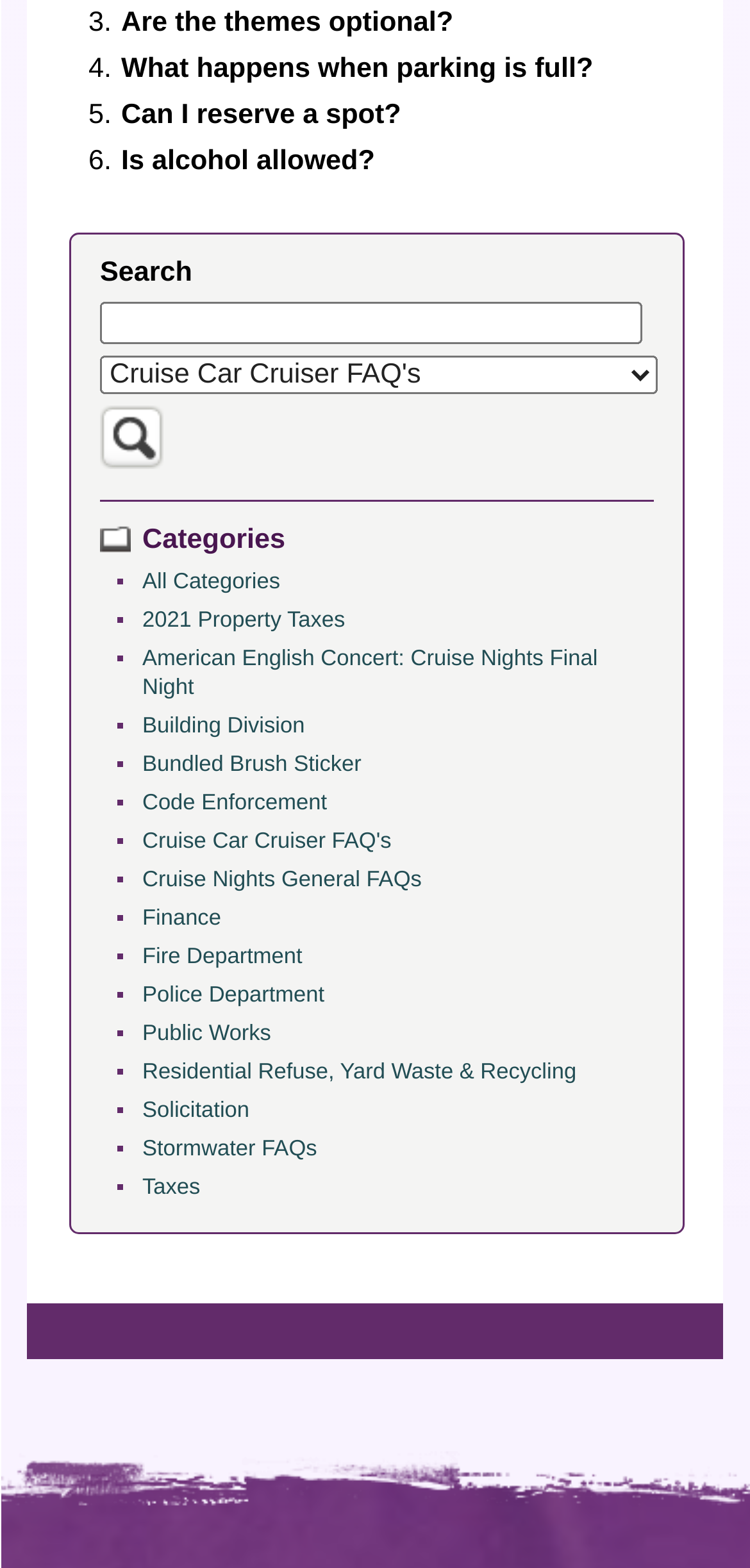Identify the coordinates of the bounding box for the element described below: "2021 Property Taxes". Return the coordinates as four float numbers between 0 and 1: [left, top, right, bottom].

[0.19, 0.389, 0.46, 0.404]